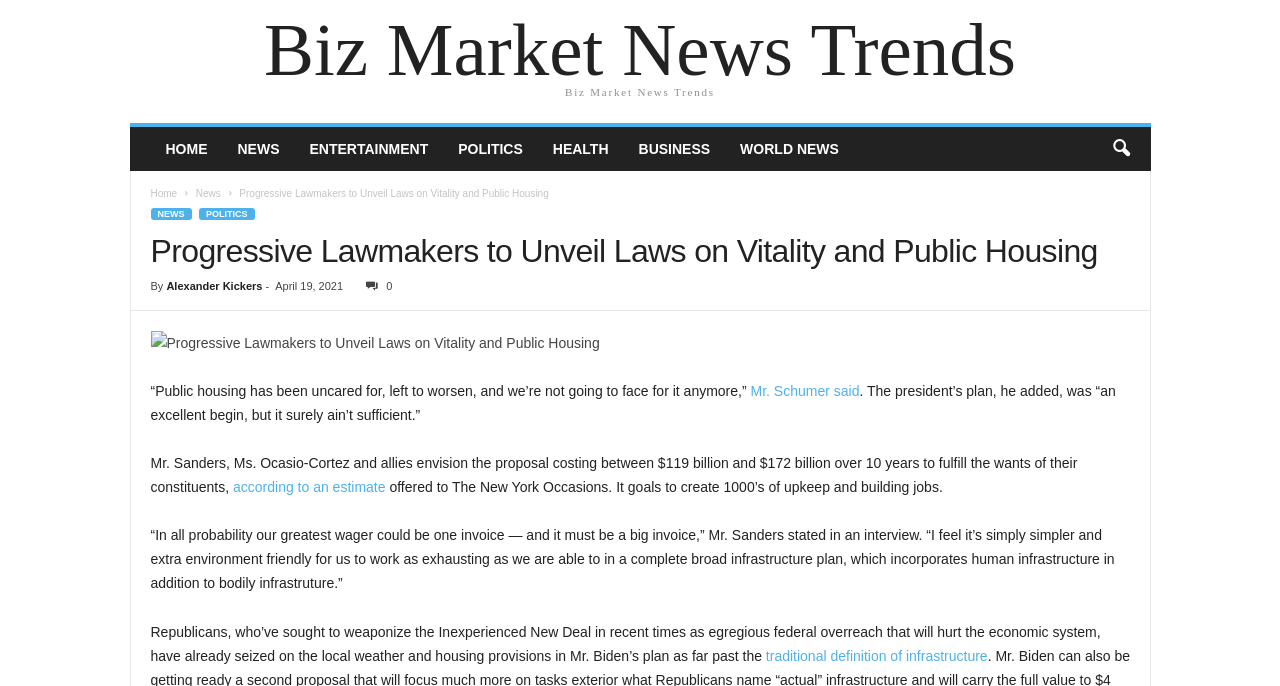Find the bounding box of the web element that fits this description: "Mr. Schumer said".

[0.586, 0.558, 0.671, 0.582]